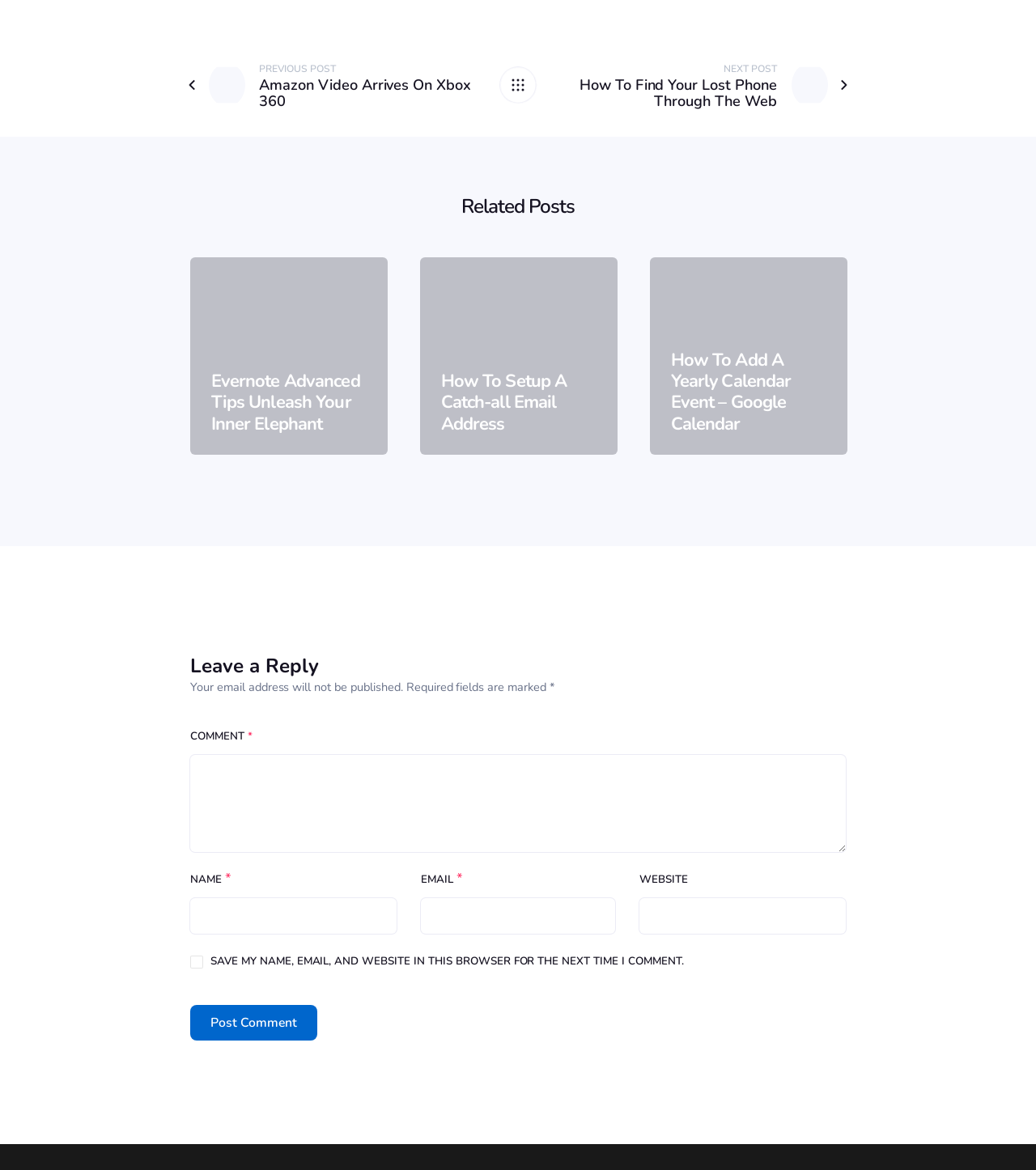Specify the bounding box coordinates of the area to click in order to execute this command: 'read previous post'. The coordinates should consist of four float numbers ranging from 0 to 1, and should be formatted as [left, top, right, bottom].

[0.184, 0.052, 0.468, 0.093]